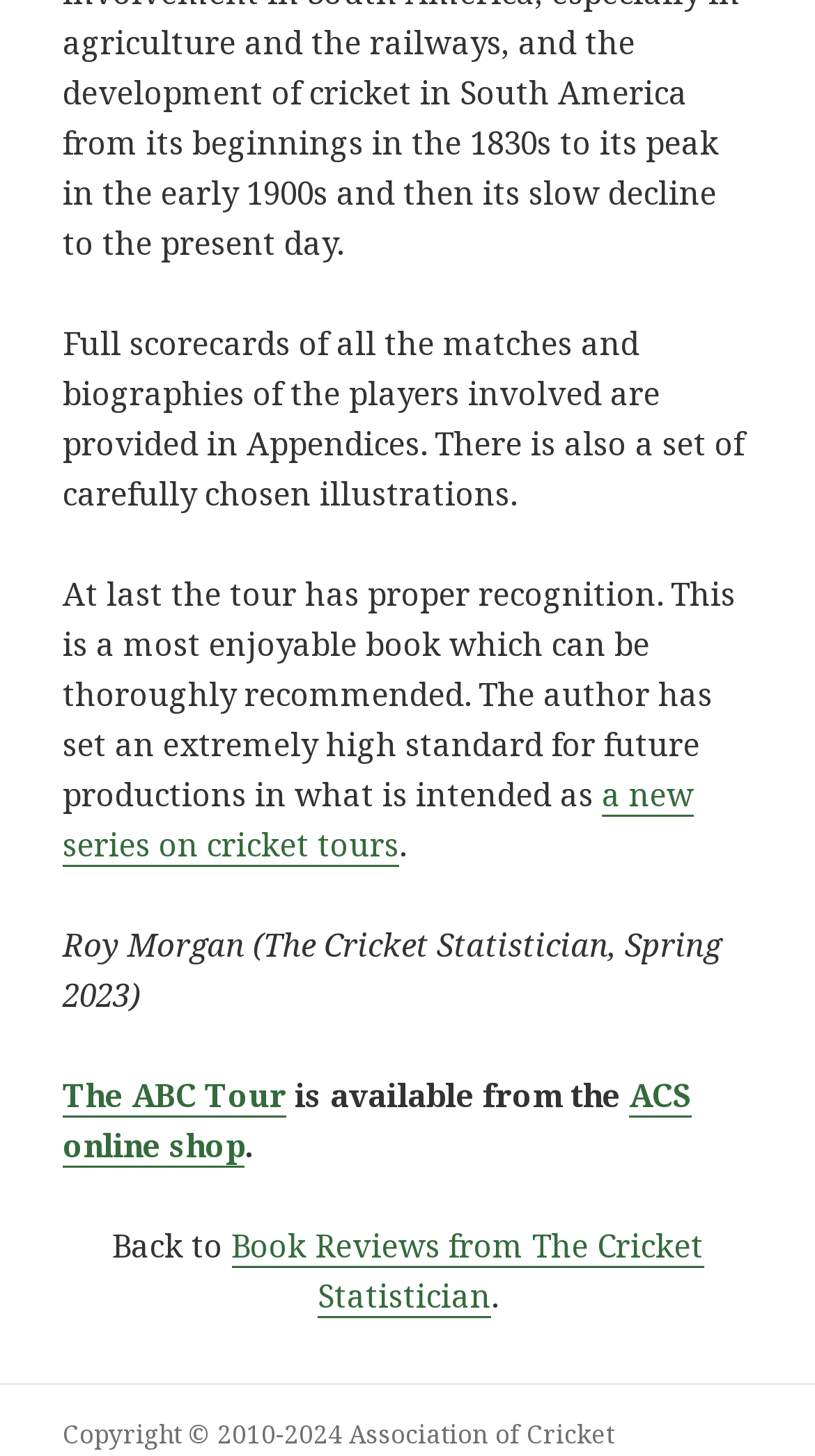Please give a concise answer to this question using a single word or phrase: 
What is the publication date of the review?

Spring 2023